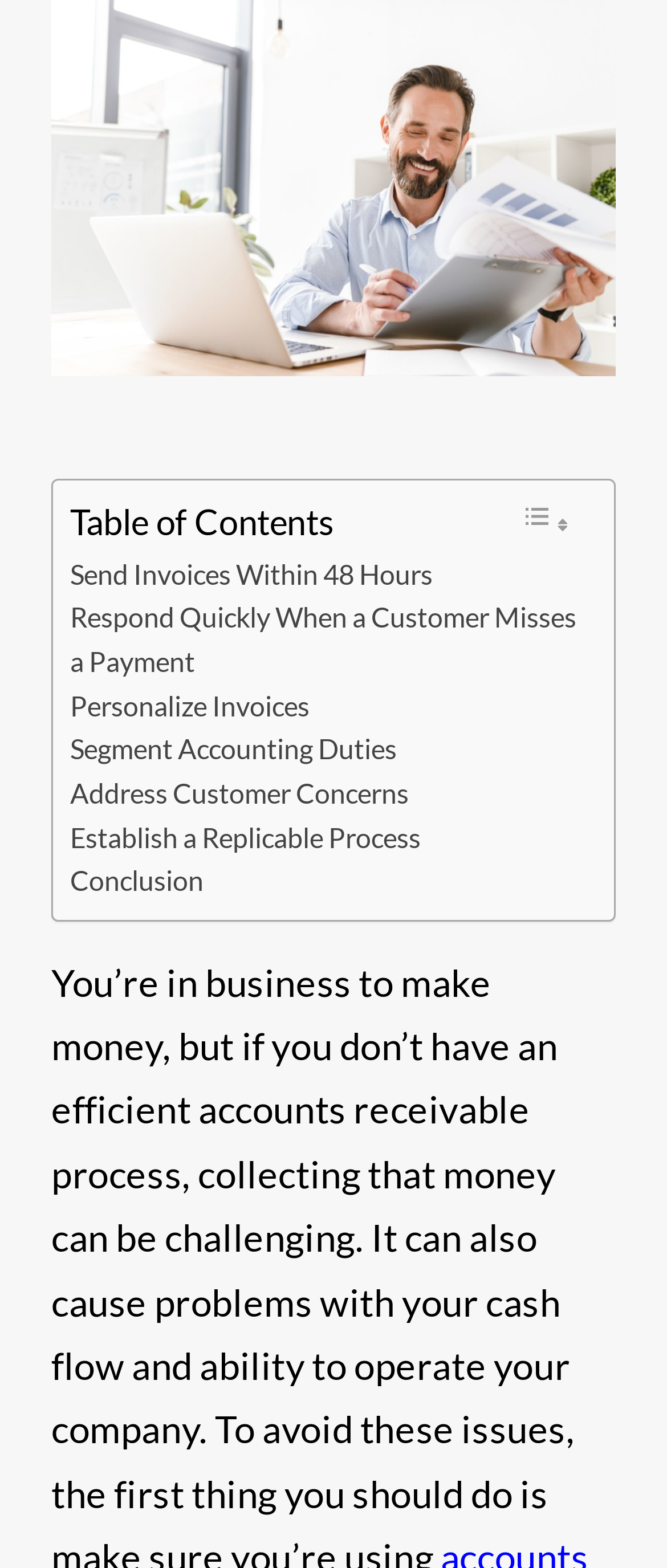Using the given element description, provide the bounding box coordinates (top-left x, top-left y, bottom-right x, bottom-right y) for the corresponding UI element in the screenshot: Address Customer Concerns

[0.105, 0.492, 0.613, 0.52]